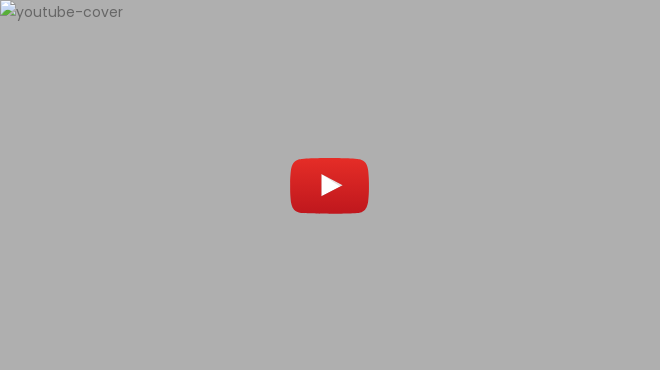Elaborate on the details you observe in the image.

The image features a prominent YouTube play button icon, set against a grey background. This visual suggests a video related to "Mass Effect 2," a title prominently discussed in the surrounding context. The accompanying text highlights the game's focus on gameplay over narrative, differentiating it from its predecessor while noting the introduction of new characters and action-oriented gameplay. This image serves as a gateway for viewers to explore engaging content that delves deeper into the themes and gameplay mechanics of "Mass Effect 2."